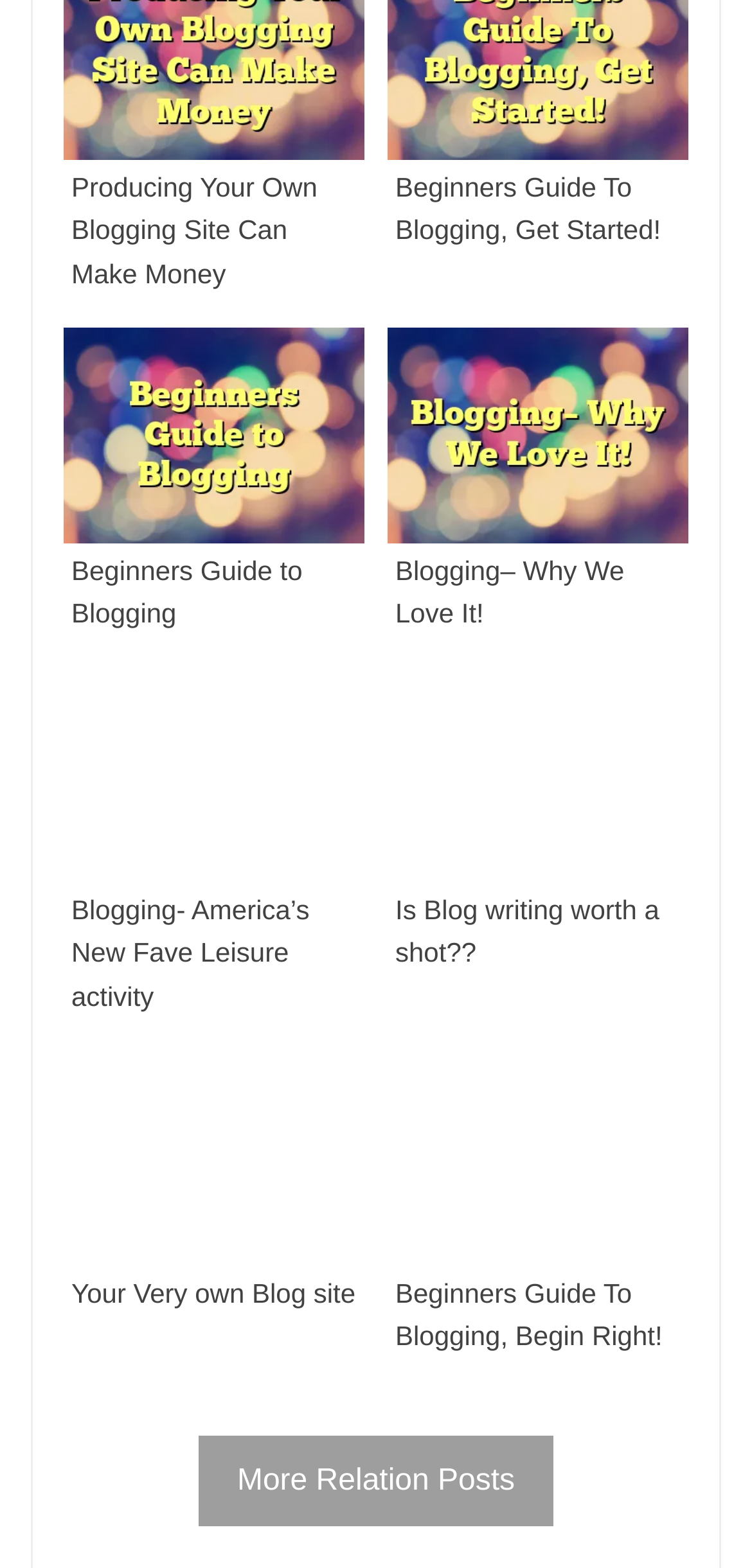Using the webpage screenshot, find the UI element described by Blogging– Why We Love It!. Provide the bounding box coordinates in the format (top-left x, top-left y, bottom-right x, bottom-right y), ensuring all values are floating point numbers between 0 and 1.

[0.526, 0.353, 0.83, 0.401]